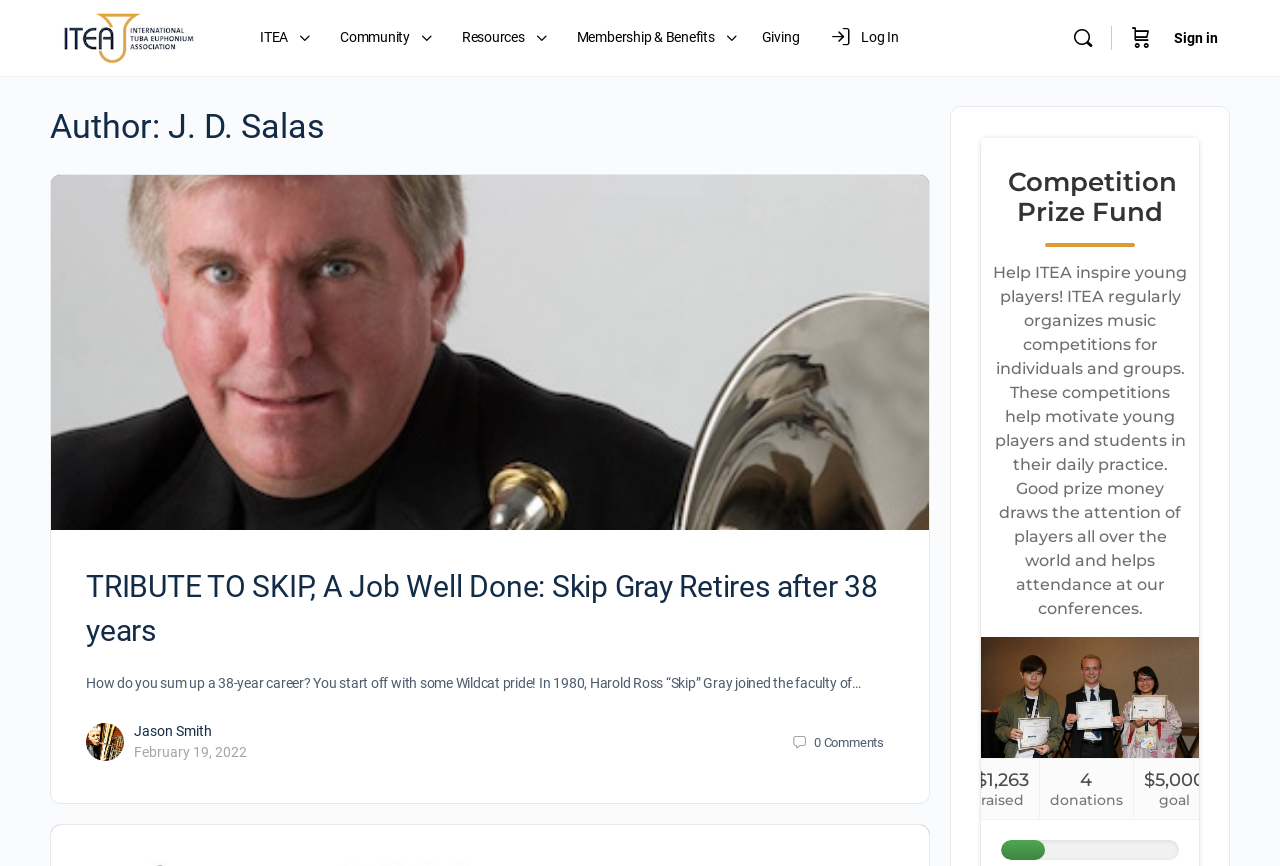Provide a short answer to the following question with just one word or phrase: What is the date of the article?

February 19, 2022